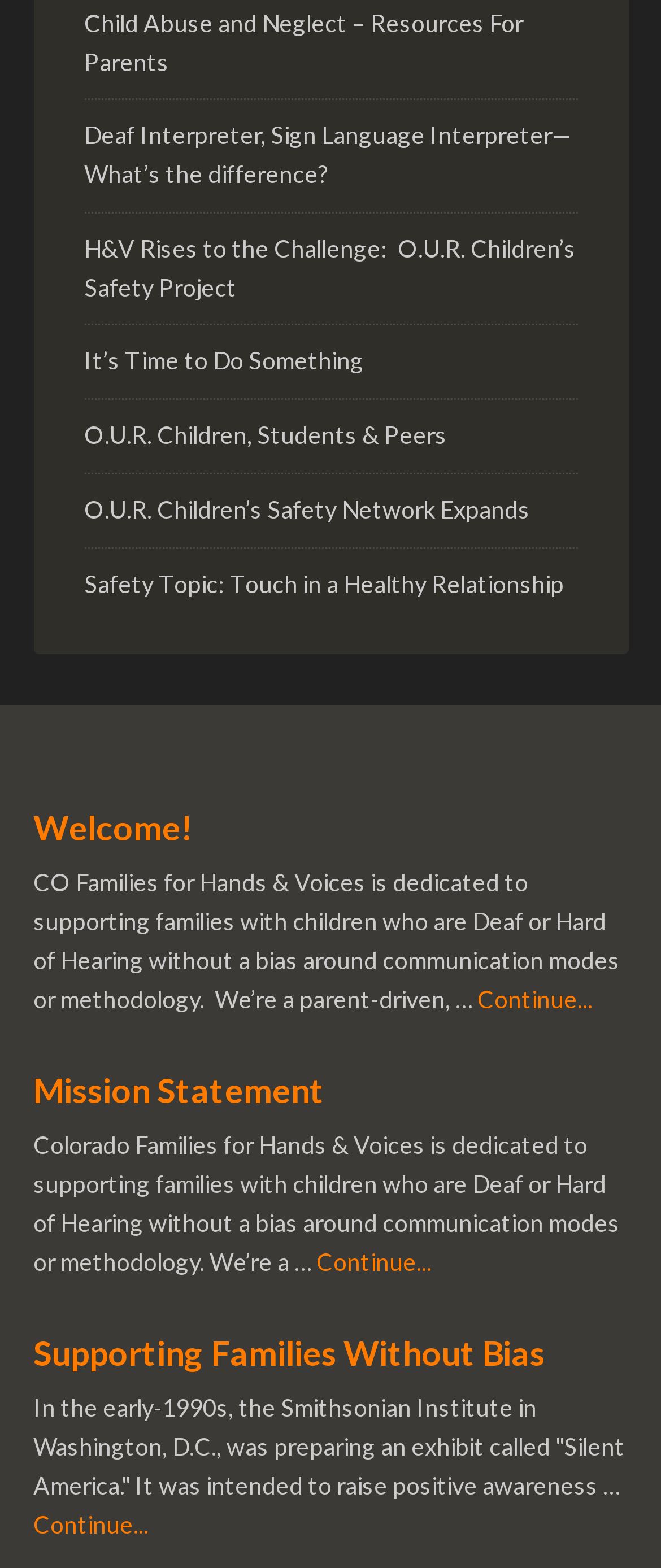Kindly provide the bounding box coordinates of the section you need to click on to fulfill the given instruction: "Read the article about O.U.R. Children’s Safety Project".

[0.127, 0.149, 0.871, 0.192]